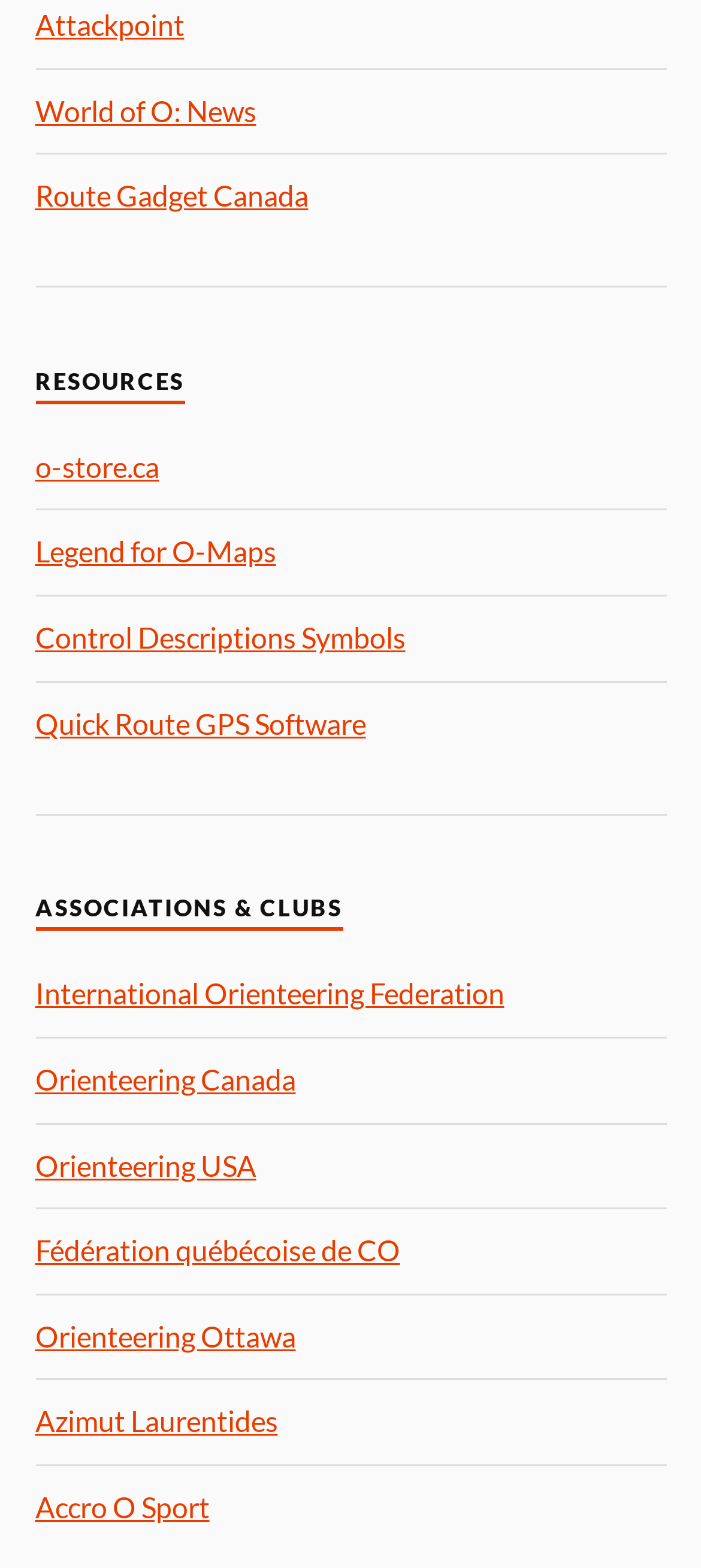Please find the bounding box coordinates for the clickable element needed to perform this instruction: "View Business category".

None